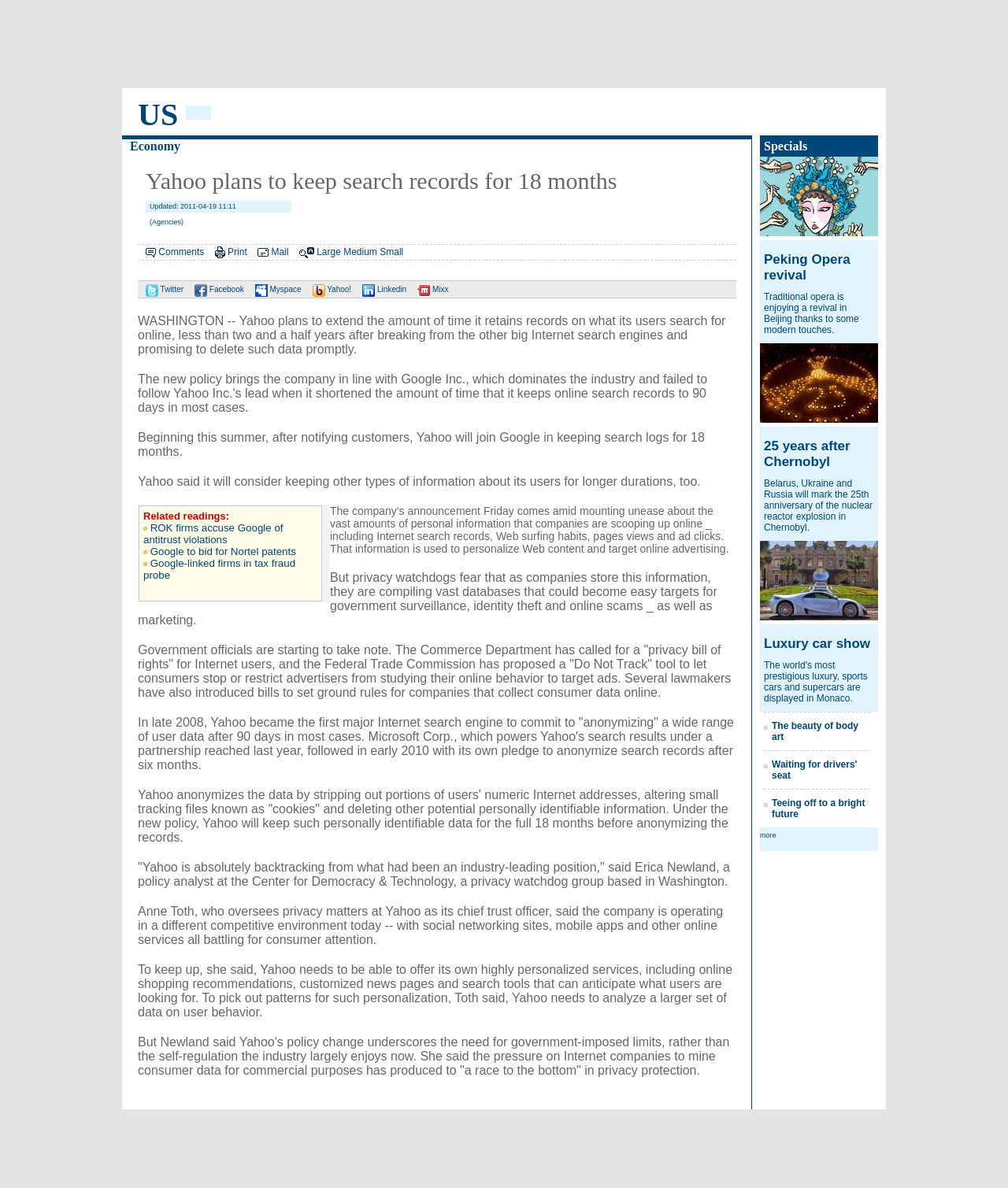What is the concern of privacy watchdogs about companies storing search records?
Examine the webpage screenshot and provide an in-depth answer to the question.

Privacy watchdogs fear that as companies store search records, they are compiling vast databases that could become easy targets for government surveillance, identity theft, and online scams, as well as marketing.